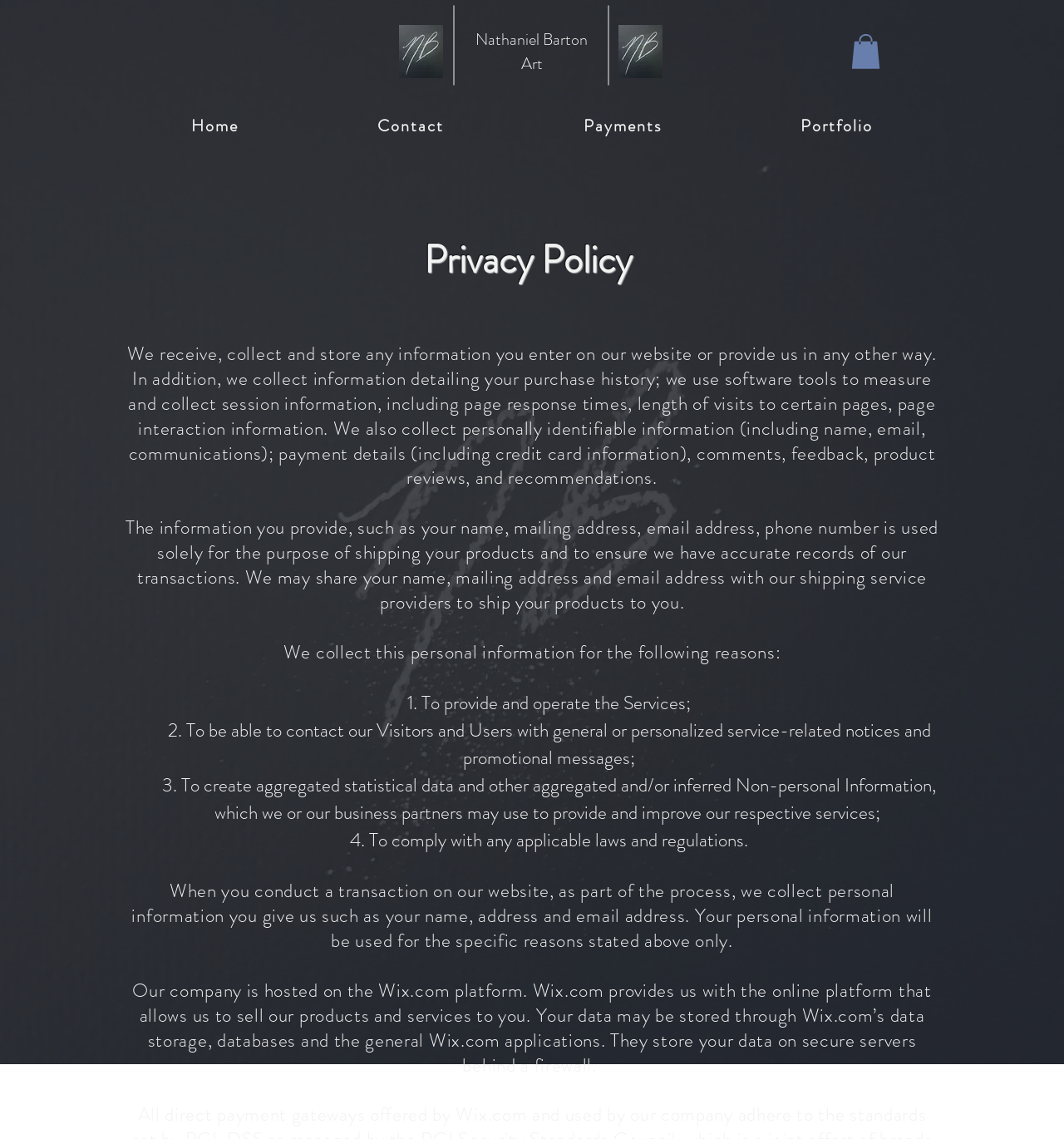Using the given description, provide the bounding box coordinates formatted as (top-left x, top-left y, bottom-right x, bottom-right y), with all values being floating point numbers between 0 and 1. Description: Learn more

None